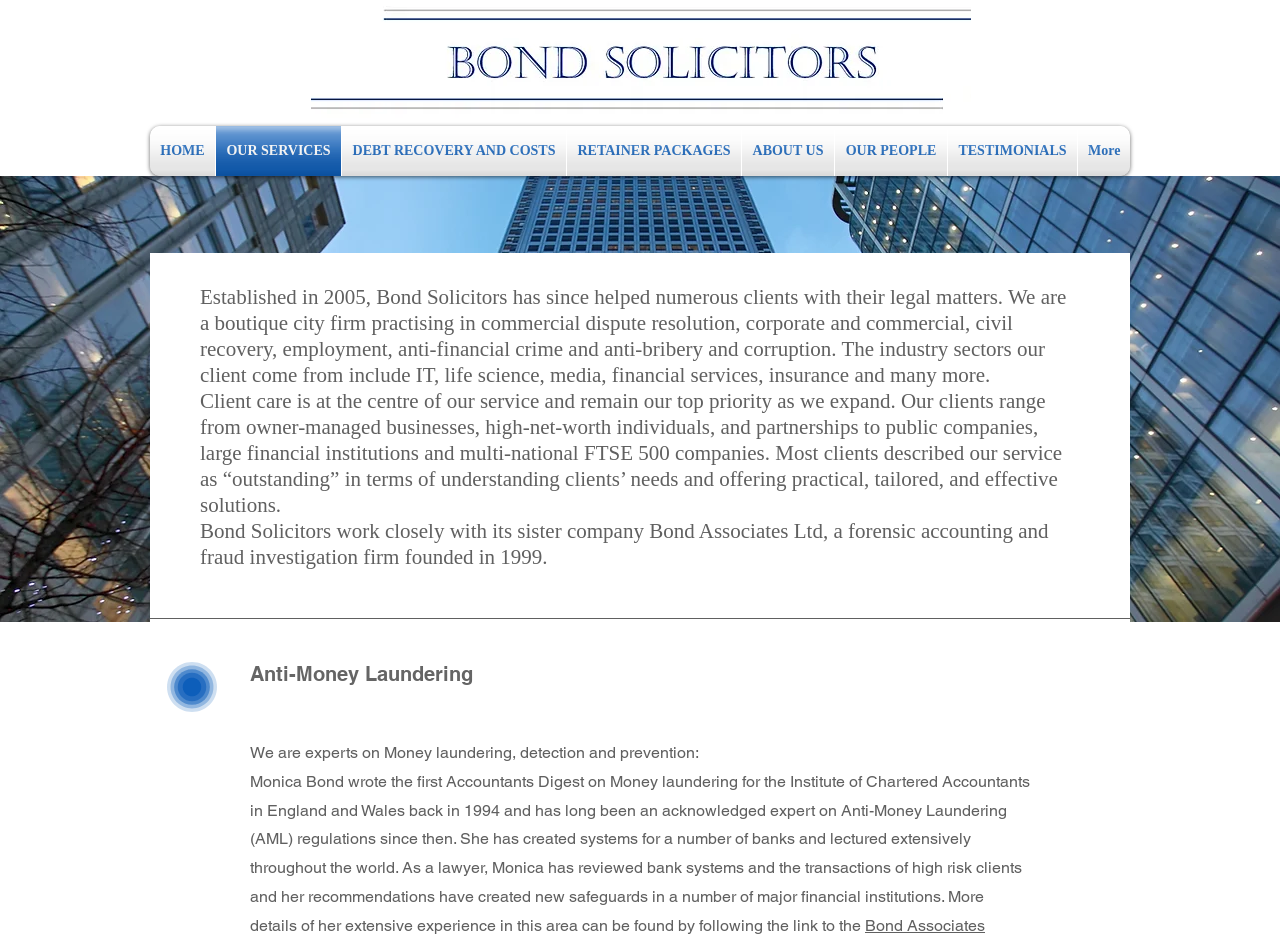Locate the bounding box coordinates of the clickable area to execute the instruction: "Visit the 'Directory' page for more information". Provide the coordinates as four float numbers between 0 and 1, represented as [left, top, right, bottom].

None